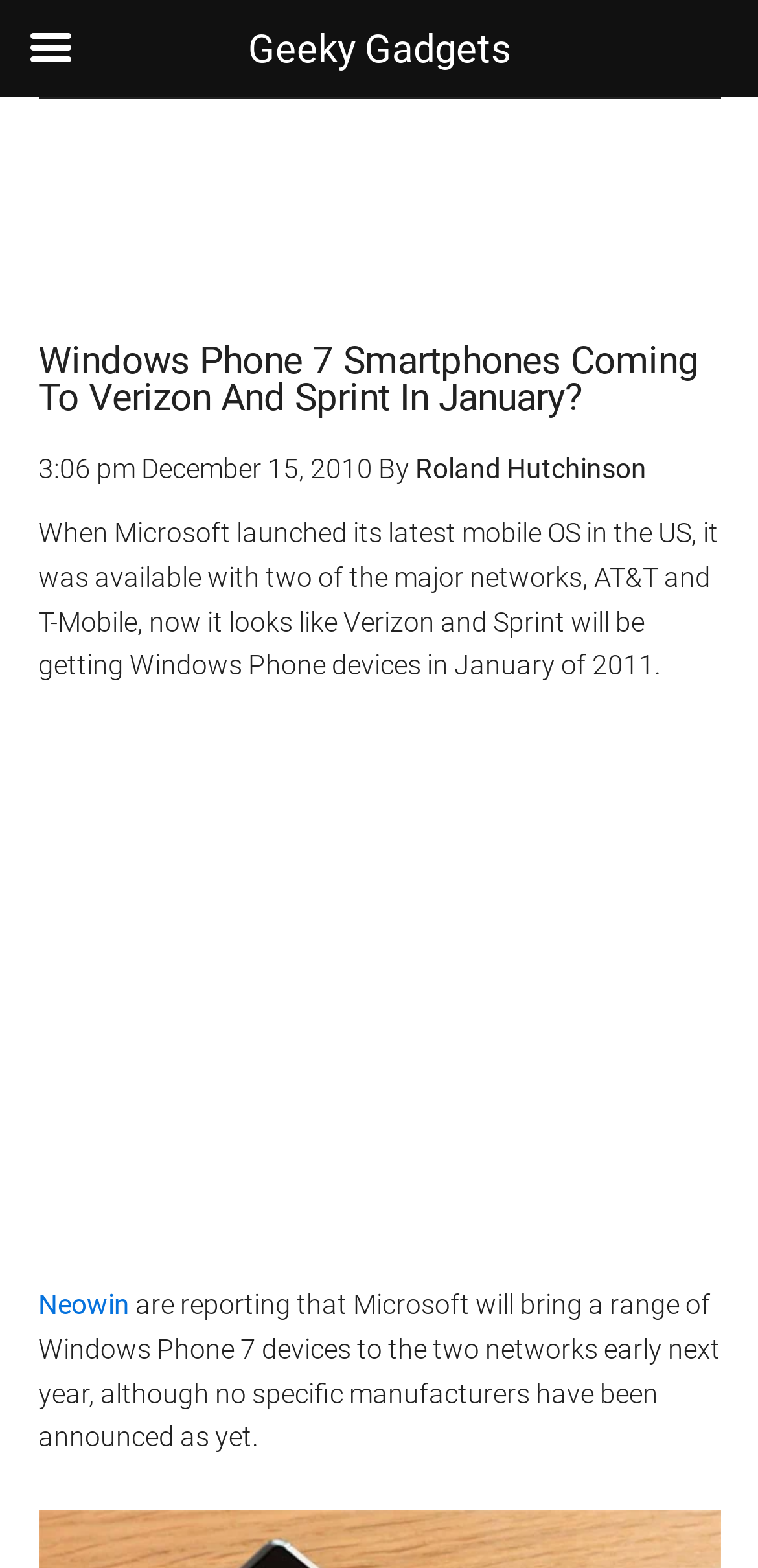What are the two networks mentioned in the article?
Please answer using one word or phrase, based on the screenshot.

AT&T and T-Mobile